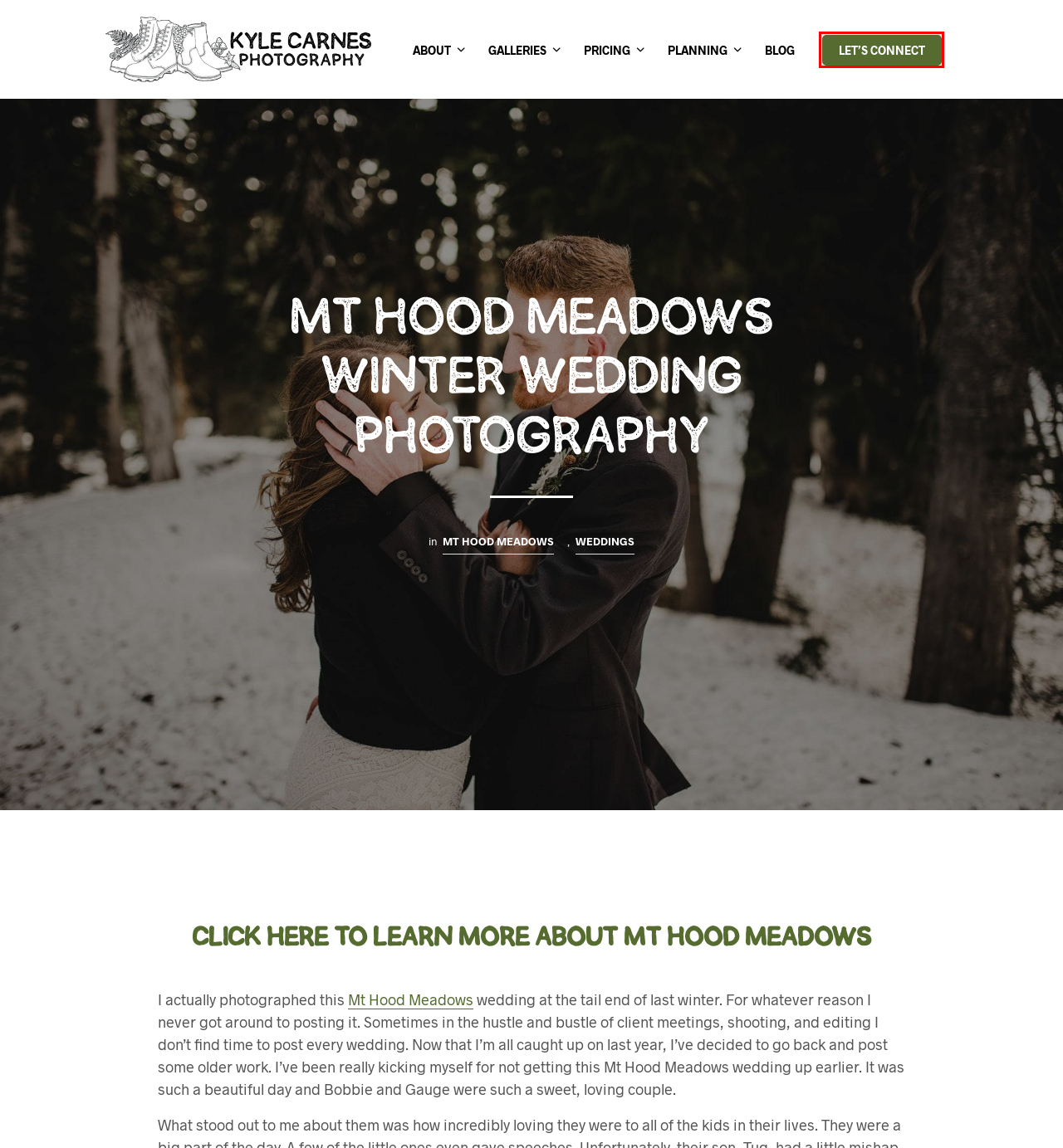Given a screenshot of a webpage featuring a red bounding box, identify the best matching webpage description for the new page after the element within the red box is clicked. Here are the options:
A. Galleries • Kyle Carnes Photography
B. Photo Gallery • Kyle Carnes Photography
C. Let's Talk • Kyle Carnes Photography
D. About Kyle Carnes Photography • Documentary Style Photography
E. Sonoma, California Destination Wedding Photography
F. Photography Packages & Pricing • Kyle Carnes Photography
G. Mt Hood Meadows • Kyle Carnes Photography
H. Blog • Kyle Carnes Photography

C